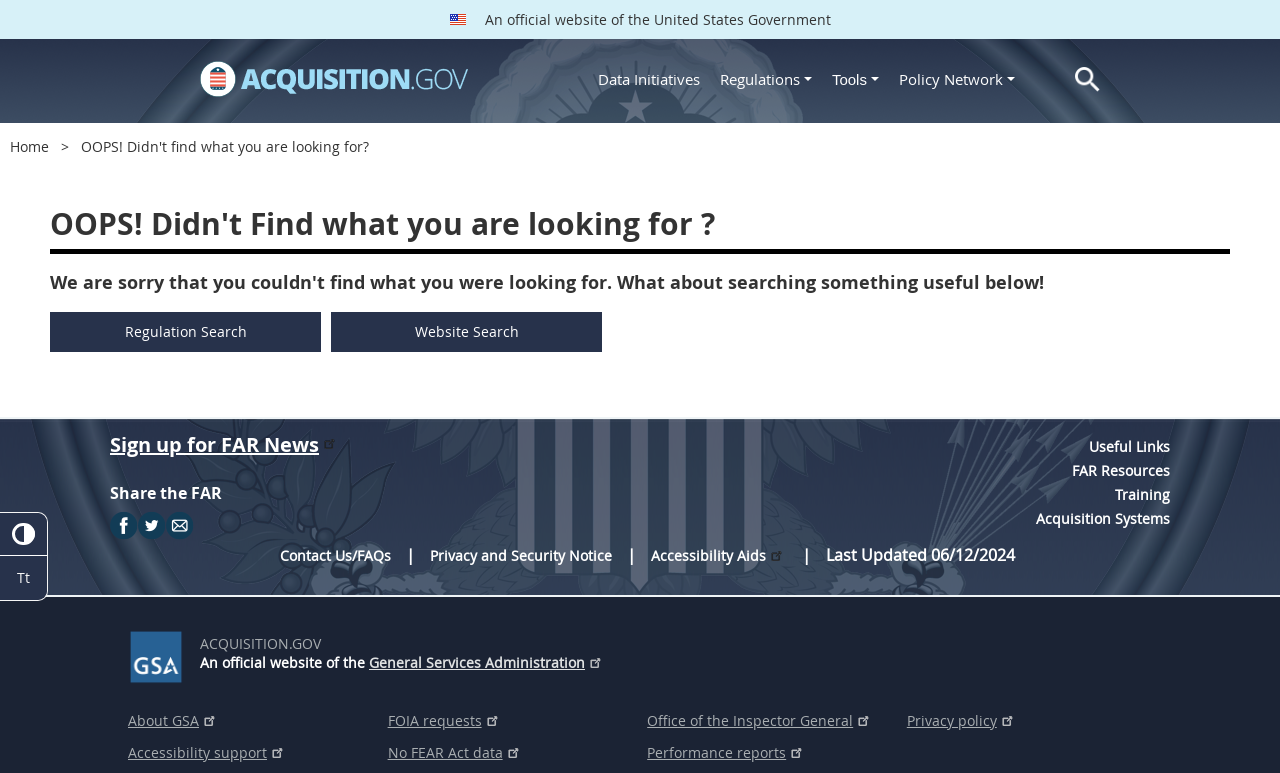Analyze the image and deliver a detailed answer to the question: What is the purpose of the 'Search main' link?

I deduced this answer by analyzing the navigation menu and the 'Search main' link, which is likely to be a search function for the website, given its position and label.